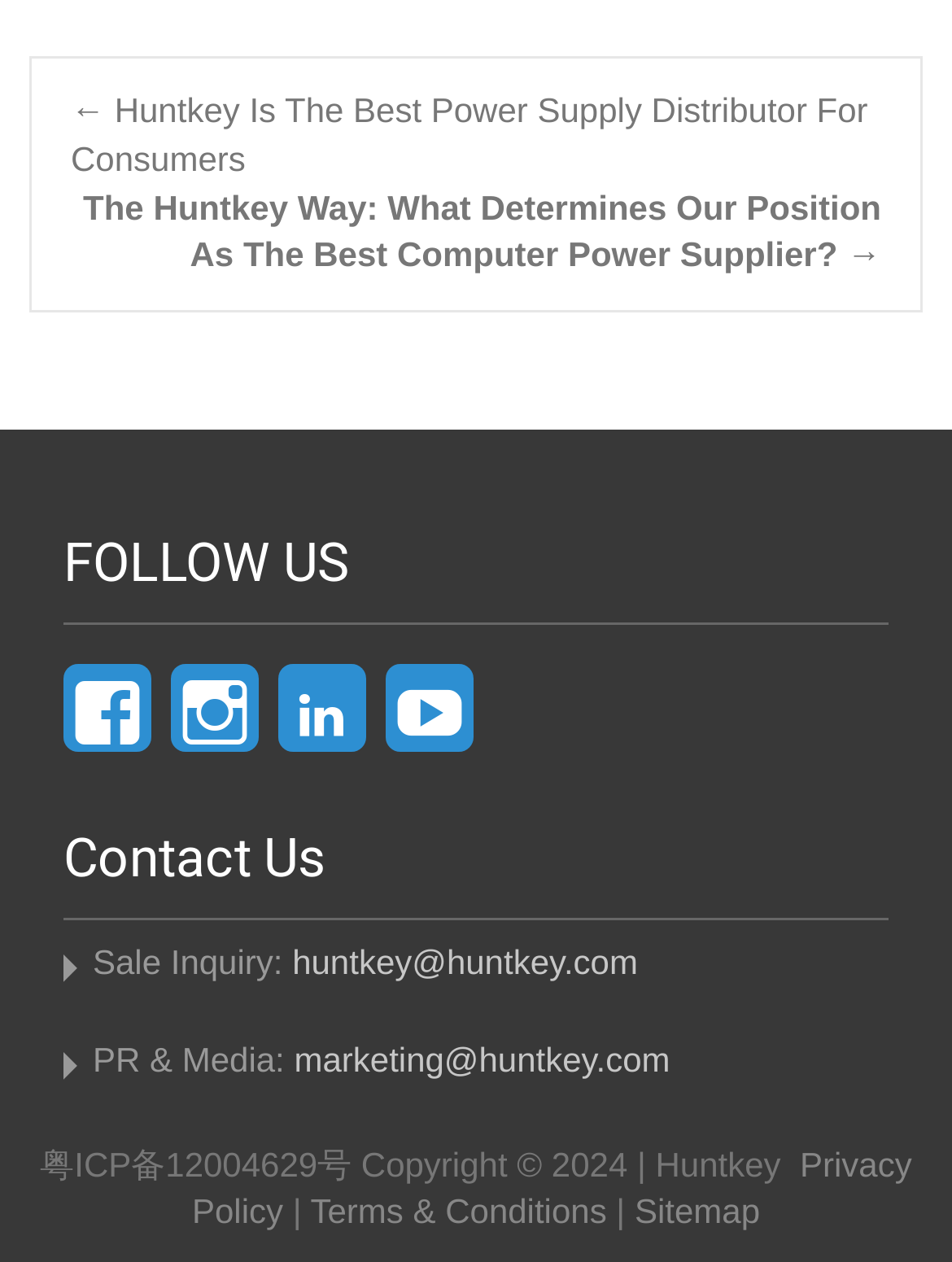Provide a one-word or one-phrase answer to the question:
What is the website's privacy policy?

Available